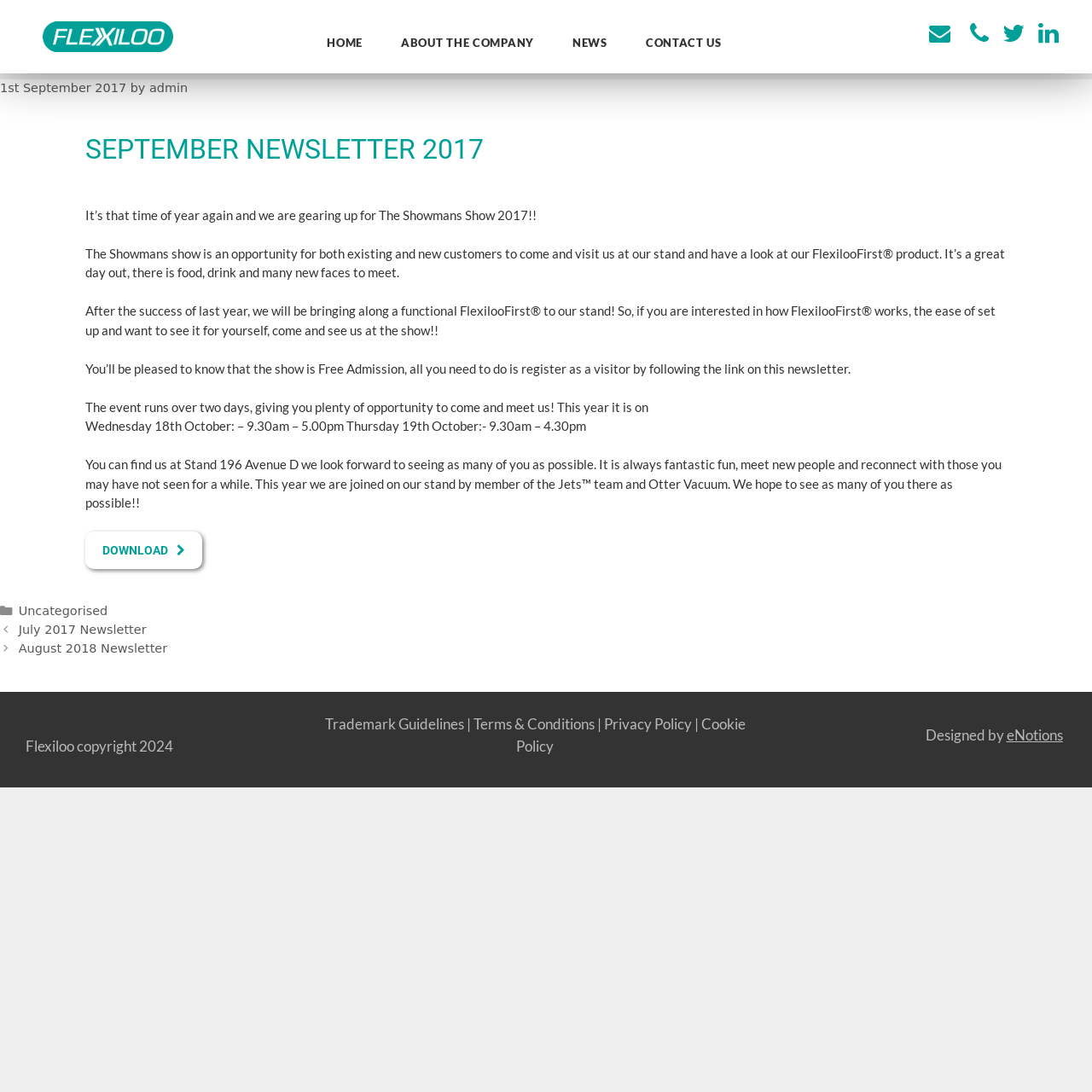Find the bounding box coordinates corresponding to the UI element with the description: "alt="Flexiloo" title="Flexiloo"". The coordinates should be formatted as [left, top, right, bottom], with values as floats between 0 and 1.

[0.039, 0.02, 0.159, 0.048]